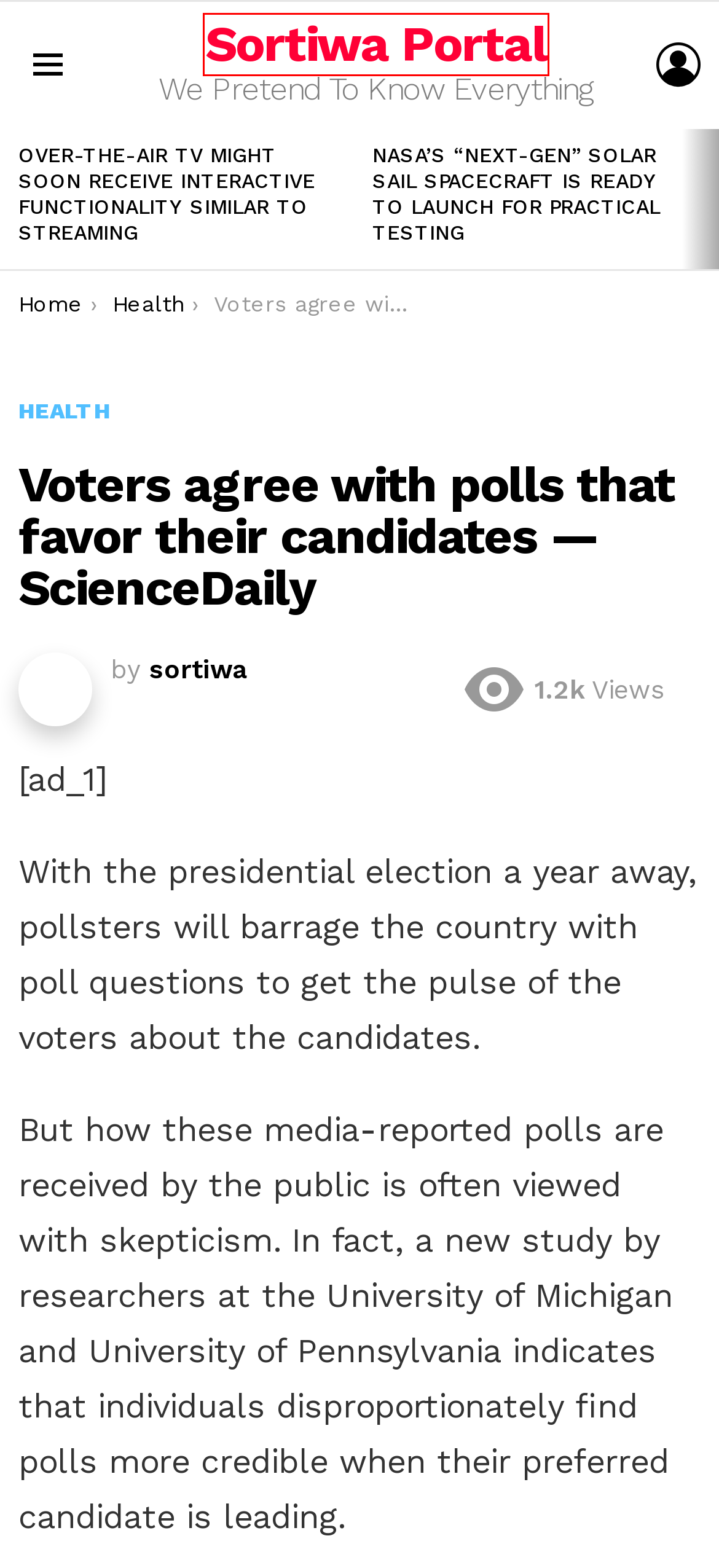You are given a screenshot of a webpage with a red bounding box around an element. Choose the most fitting webpage description for the page that appears after clicking the element within the red bounding box. Here are the candidates:
A. Sortiwa Portal – We Pretend To Know Everything
B. Header: Style v3 – Sortiwa Portal
C. Log In ‹ Sortiwa Portal — WordPress
D. Featured: 3 mixed v2 – boxed – Sortiwa Portal
E. Over-the-air TV might soon receive interactive functionality similar to streaming – Sortiwa Portal
F. NASA’s “next-gen” solar sail spacecraft is ready to launch for practical testing – Sortiwa Portal
G. Toothbrushing tied to lower rates of pneumonia among hospitalized patients – Sortiwa Portal
H. sortiwa – Sortiwa Portal

A